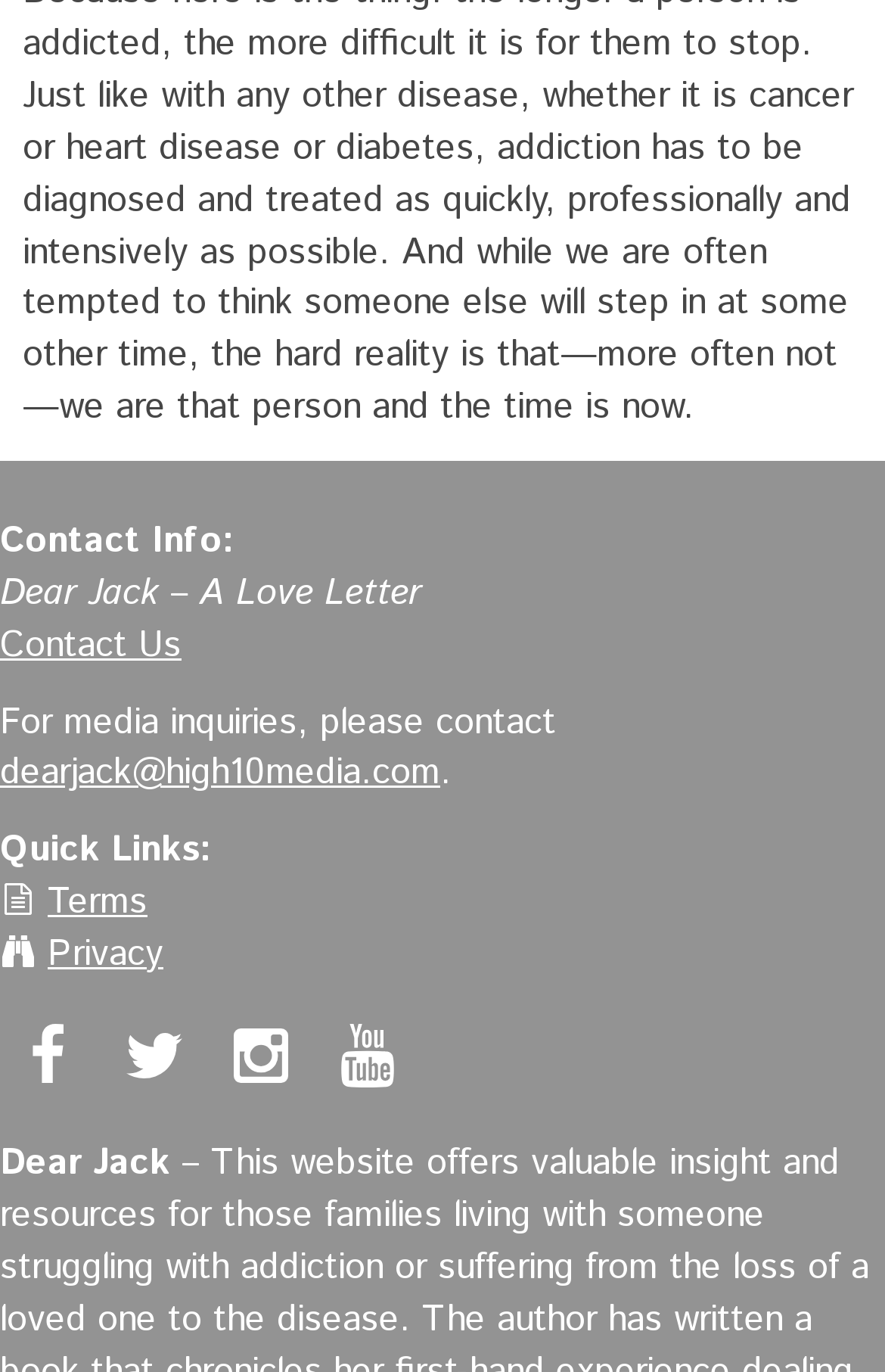Could you find the bounding box coordinates of the clickable area to complete this instruction: "Send an email to dearjack@high10media.com"?

[0.0, 0.545, 0.497, 0.583]